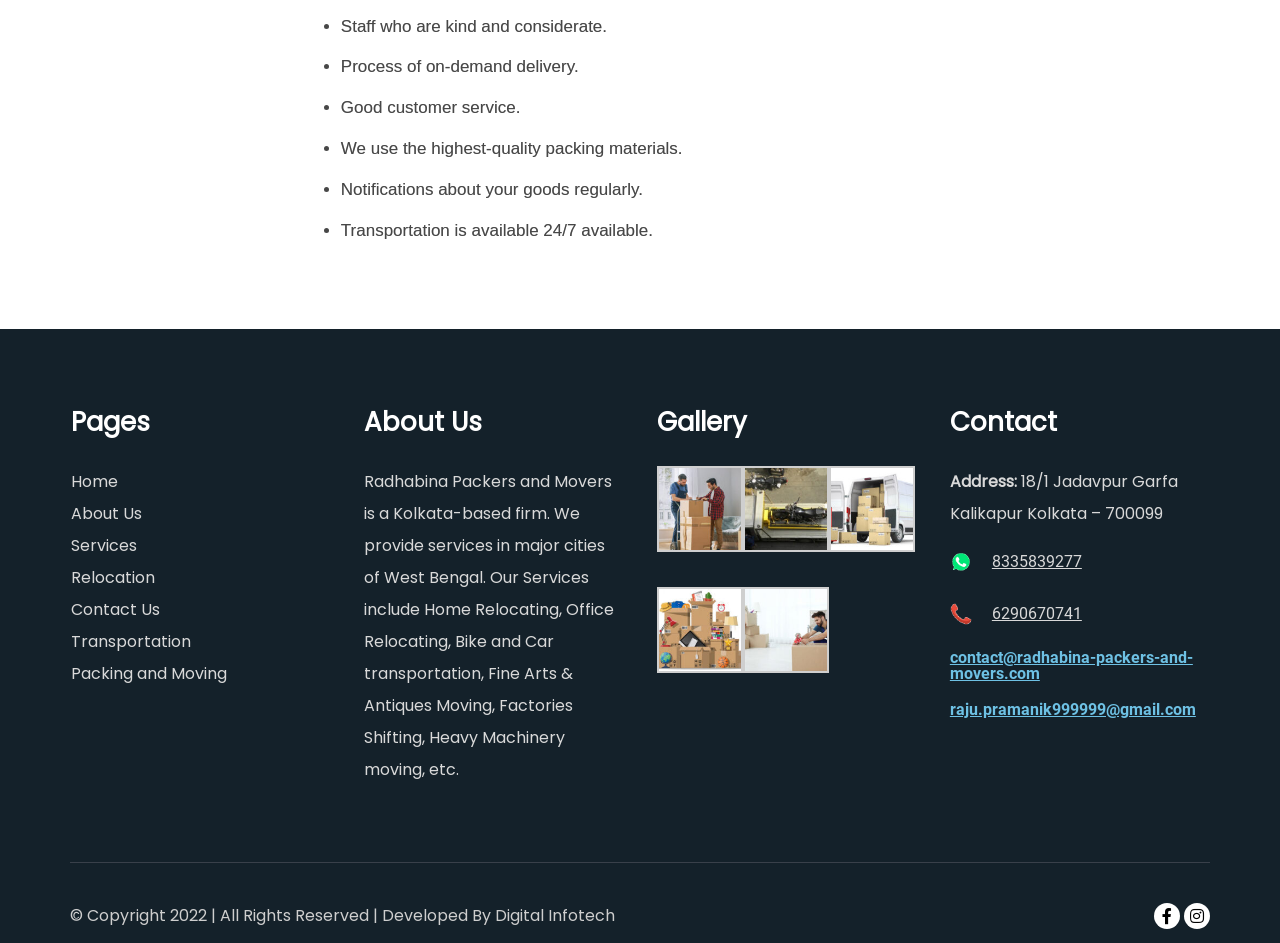Please determine the bounding box coordinates of the element to click in order to execute the following instruction: "Contact using phone number 8335839277". The coordinates should be four float numbers between 0 and 1, specified as [left, top, right, bottom].

[0.775, 0.585, 0.845, 0.605]